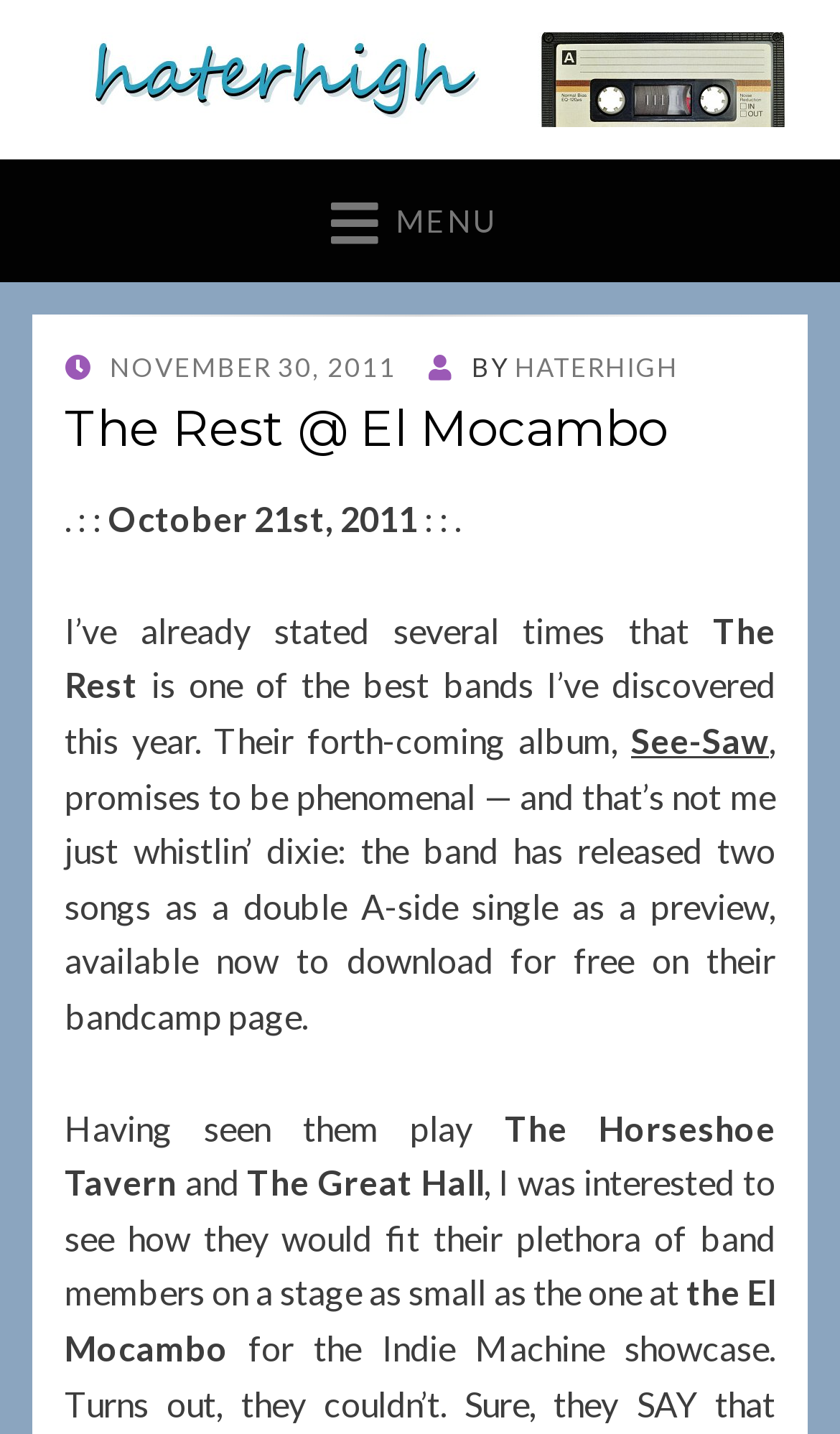Given the content of the image, can you provide a detailed answer to the question?
What is the format of the released songs?

I found the format by reading the text 'the band has released two songs as a double A-side single as a preview...' which is located in the middle of the webpage.